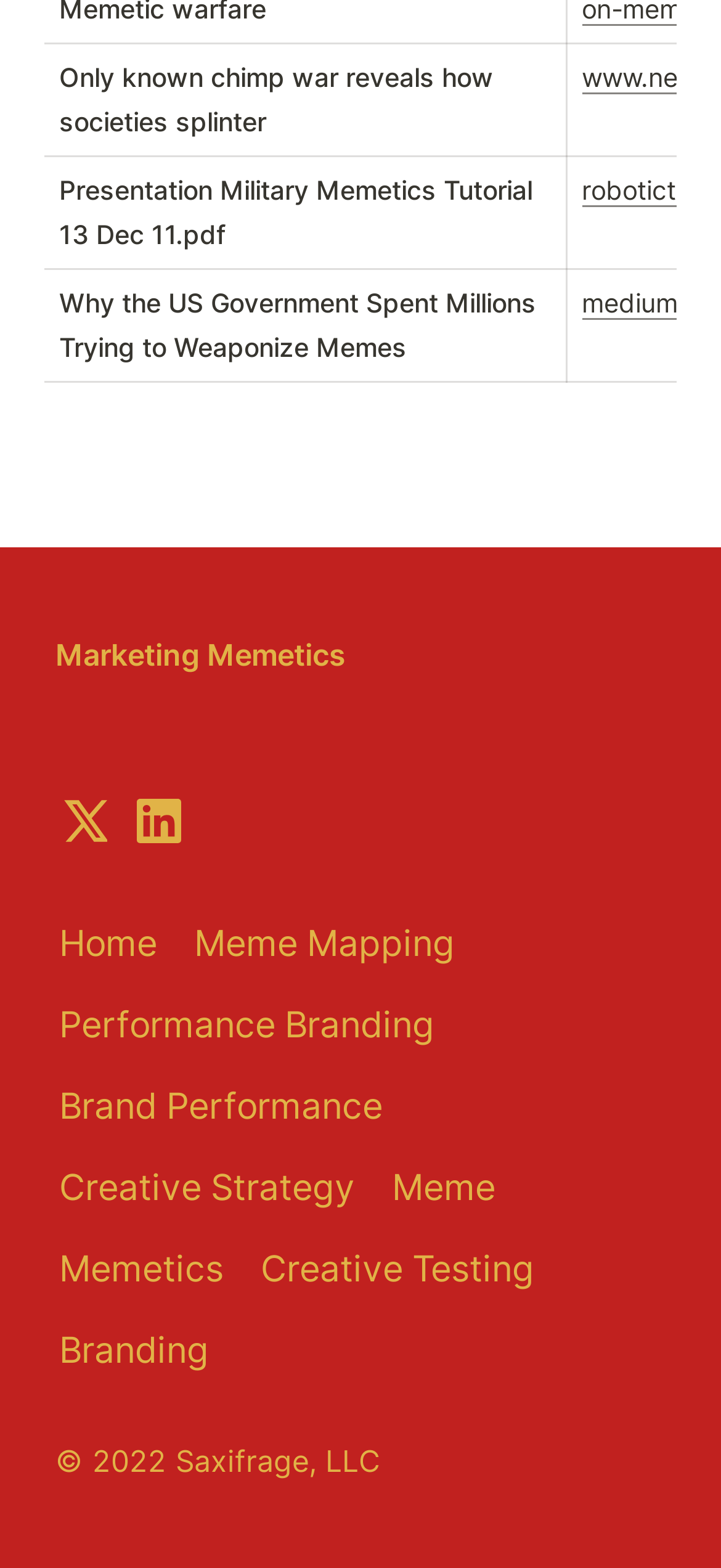Provide a short answer using a single word or phrase for the following question: 
What is the last link on the webpage?

Branding